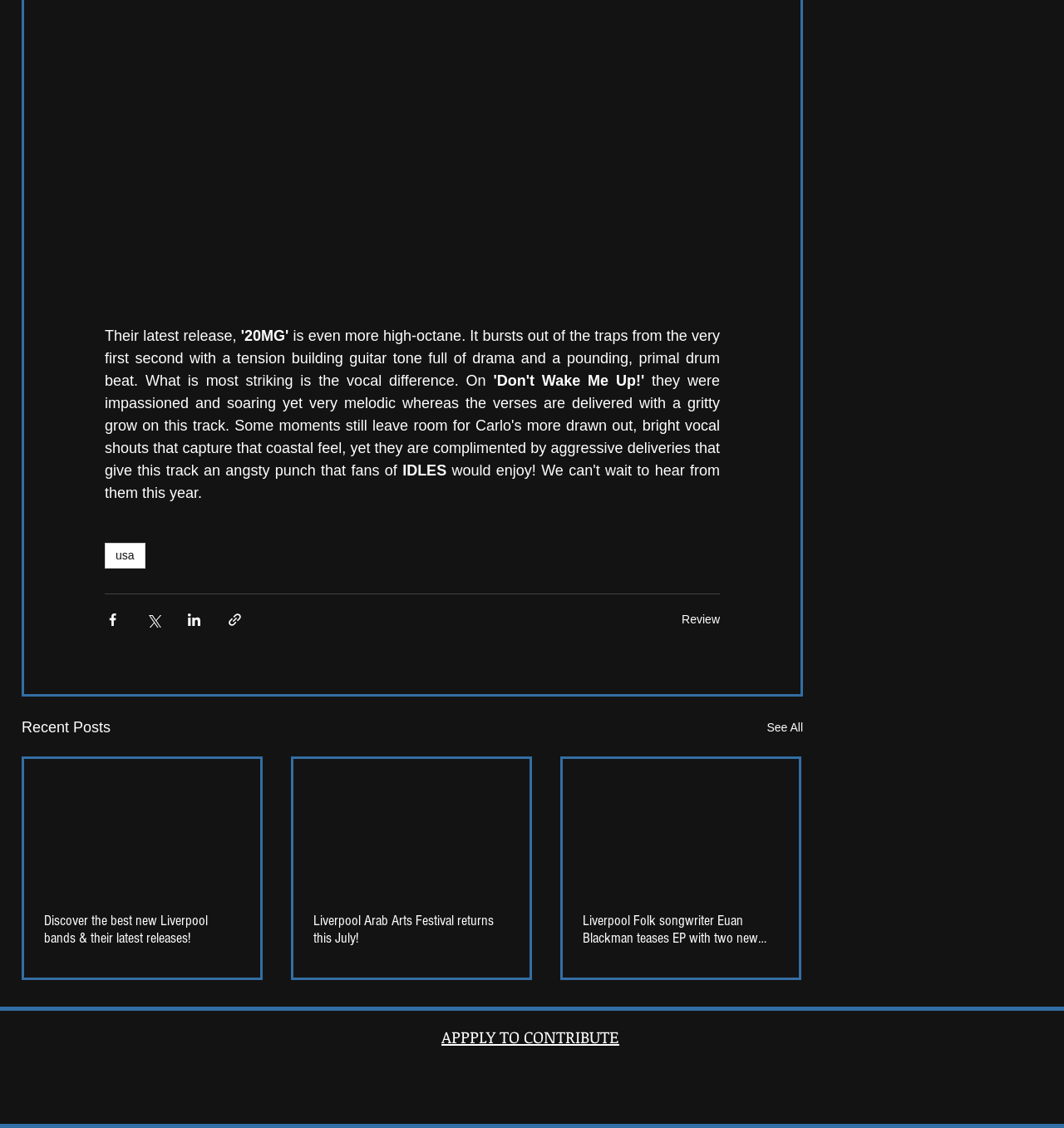Please find the bounding box coordinates of the element's region to be clicked to carry out this instruction: "Share via Facebook".

[0.098, 0.542, 0.113, 0.556]